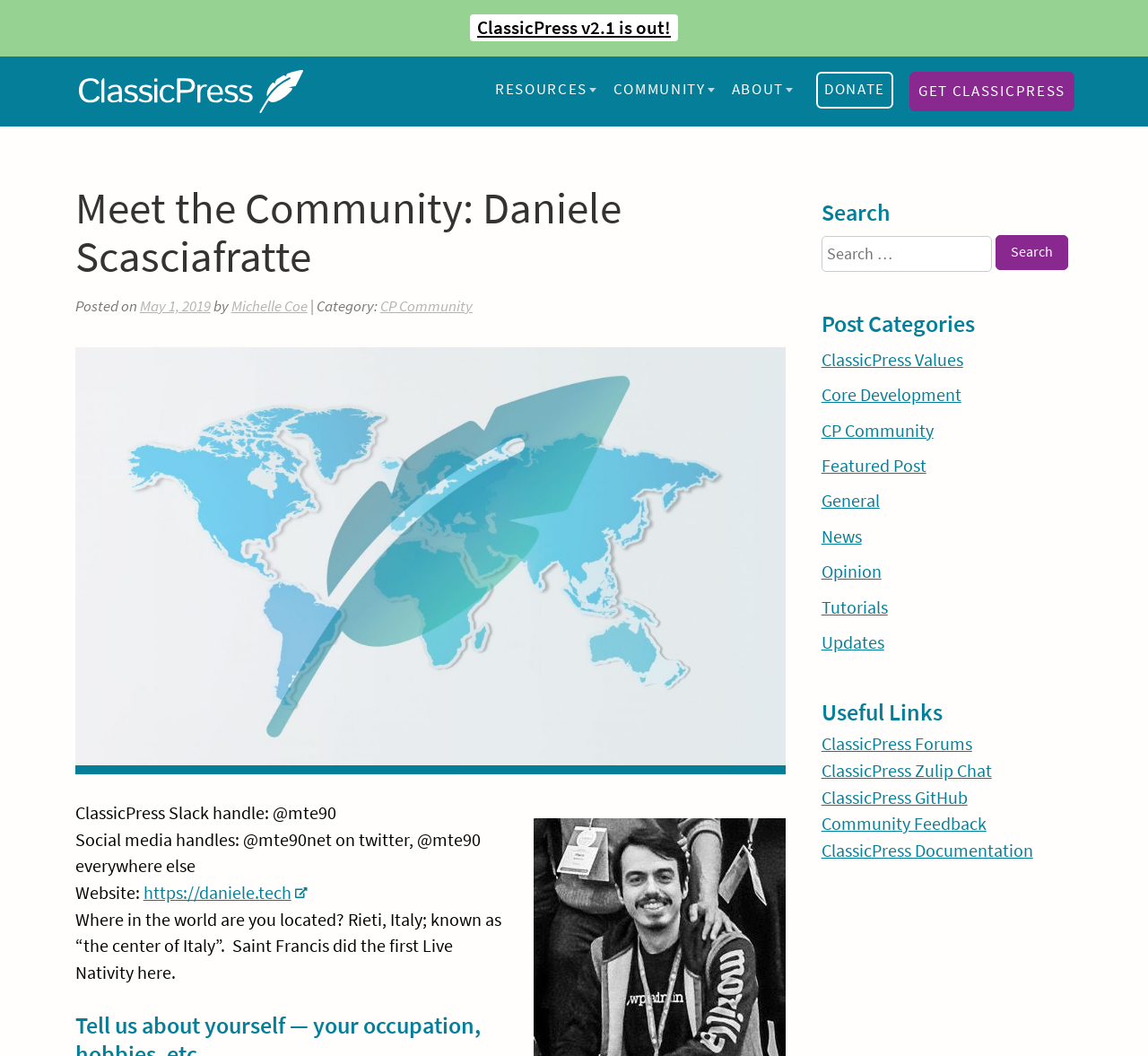Determine the bounding box coordinates for the area that needs to be clicked to fulfill this task: "Click on the 'Share on Facebook' link". The coordinates must be given as four float numbers between 0 and 1, i.e., [left, top, right, bottom].

None